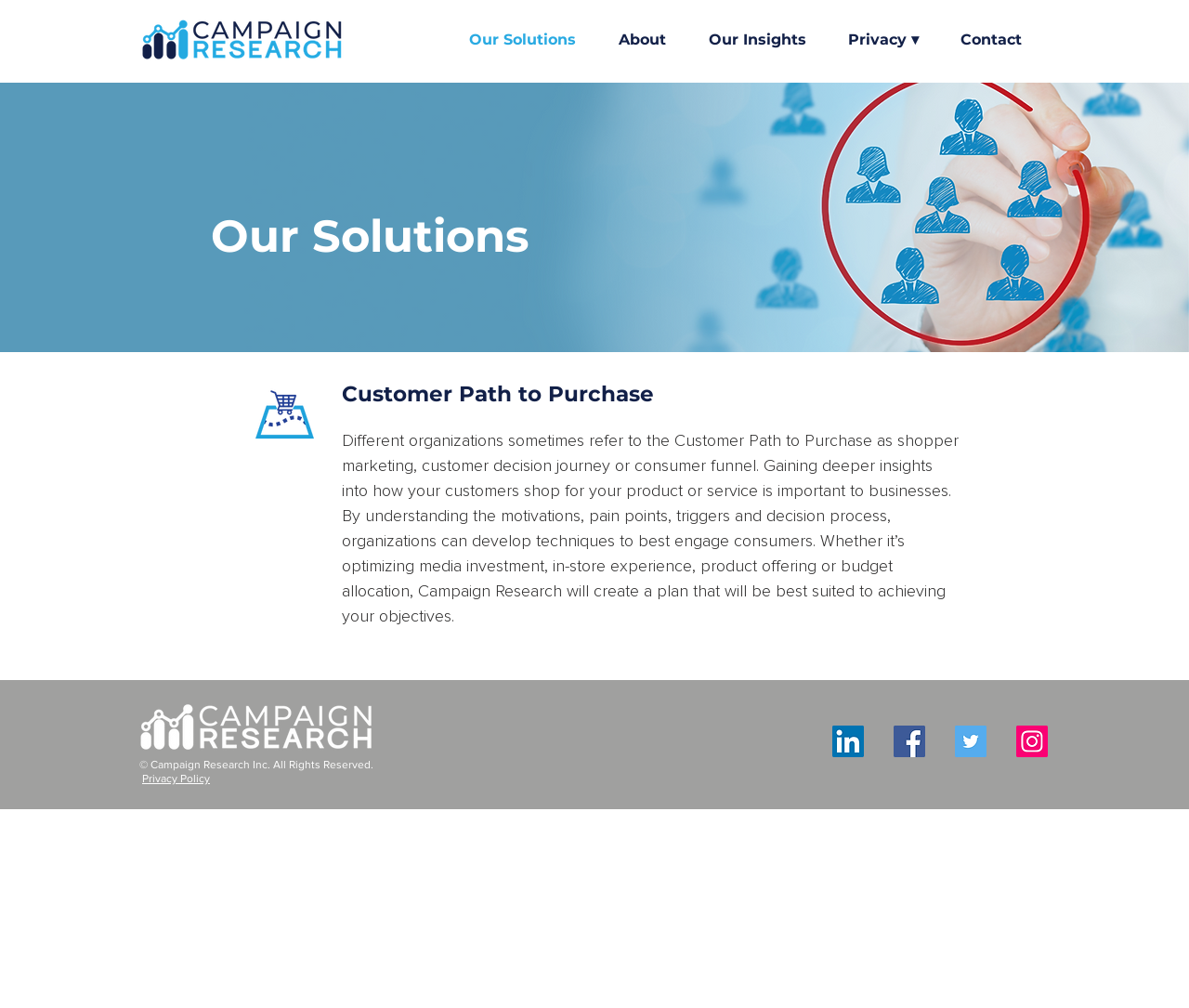What is the company name on the logo?
Using the information from the image, give a concise answer in one word or a short phrase.

Campaign Research